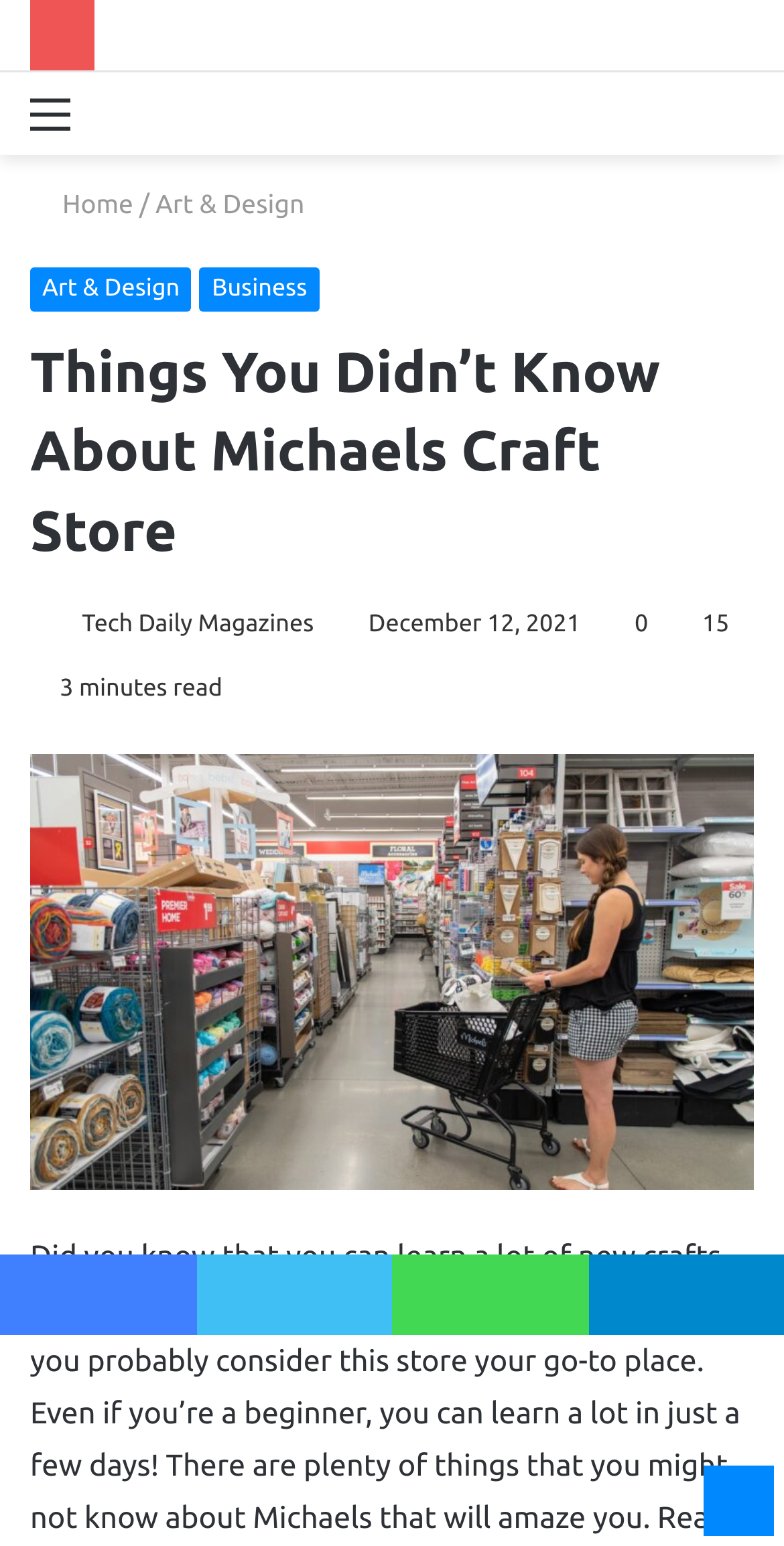Answer the question below using just one word or a short phrase: 
What is the date of the article?

December 12, 2021